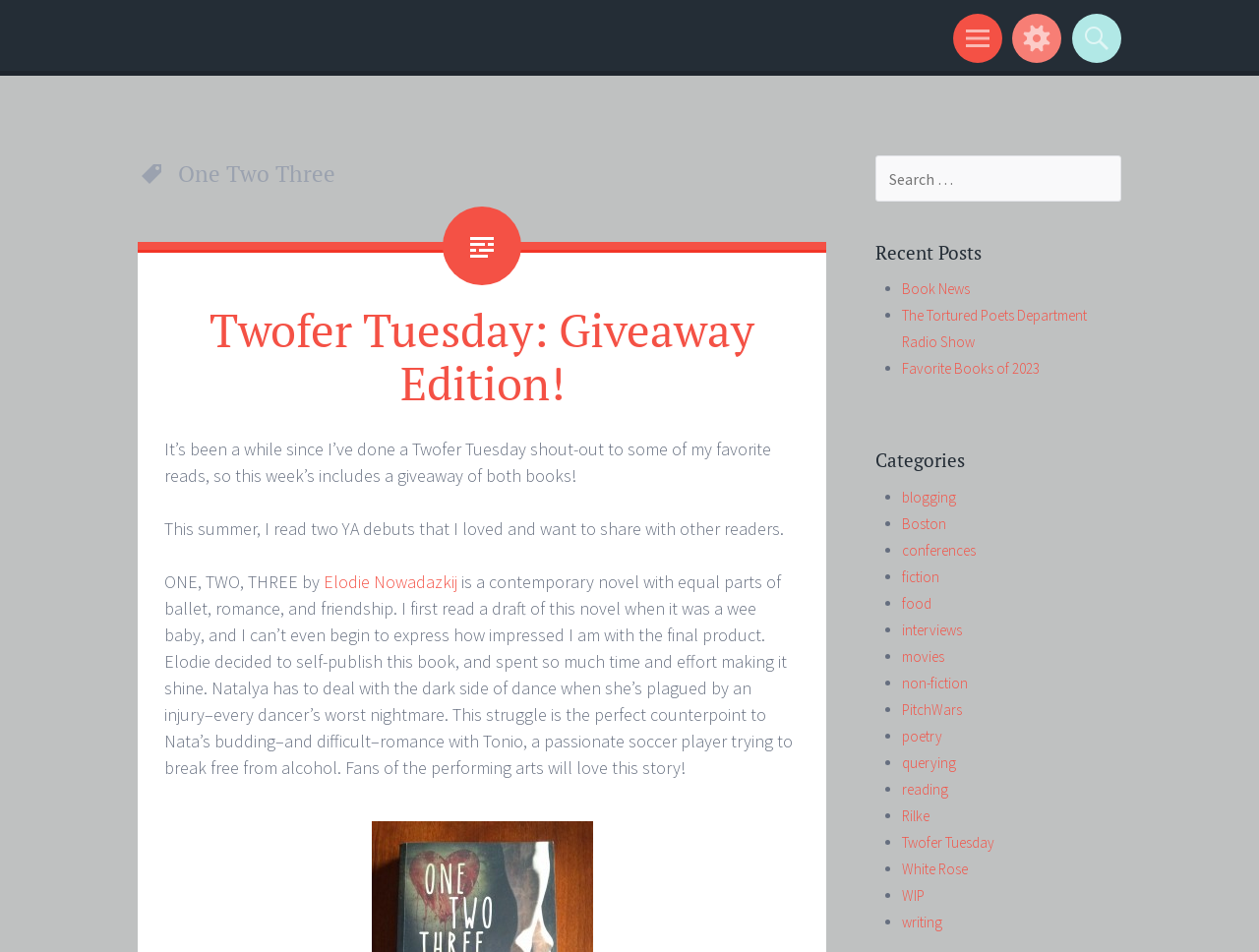Could you please study the image and provide a detailed answer to the question:
What is the purpose of the search box?

The search box is located in the top-right corner of the page, and is labeled 'Search for:'. This suggests that the purpose of the search box is to allow users to search the website for specific content.